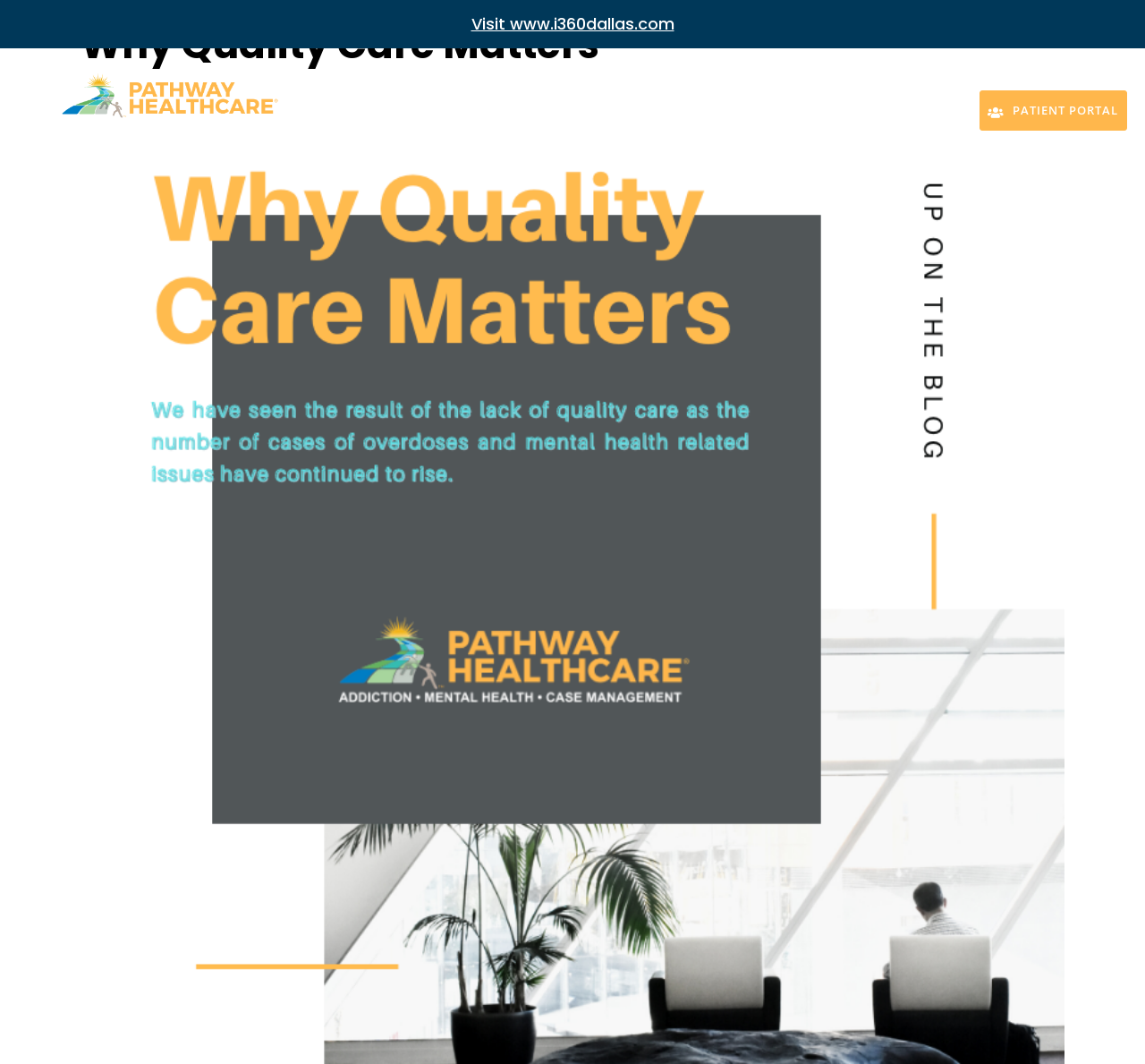Please specify the bounding box coordinates of the clickable region necessary for completing the following instruction: "learn about Pathway Healthcare". The coordinates must consist of four float numbers between 0 and 1, i.e., [left, top, right, bottom].

[0.046, 0.082, 0.25, 0.102]